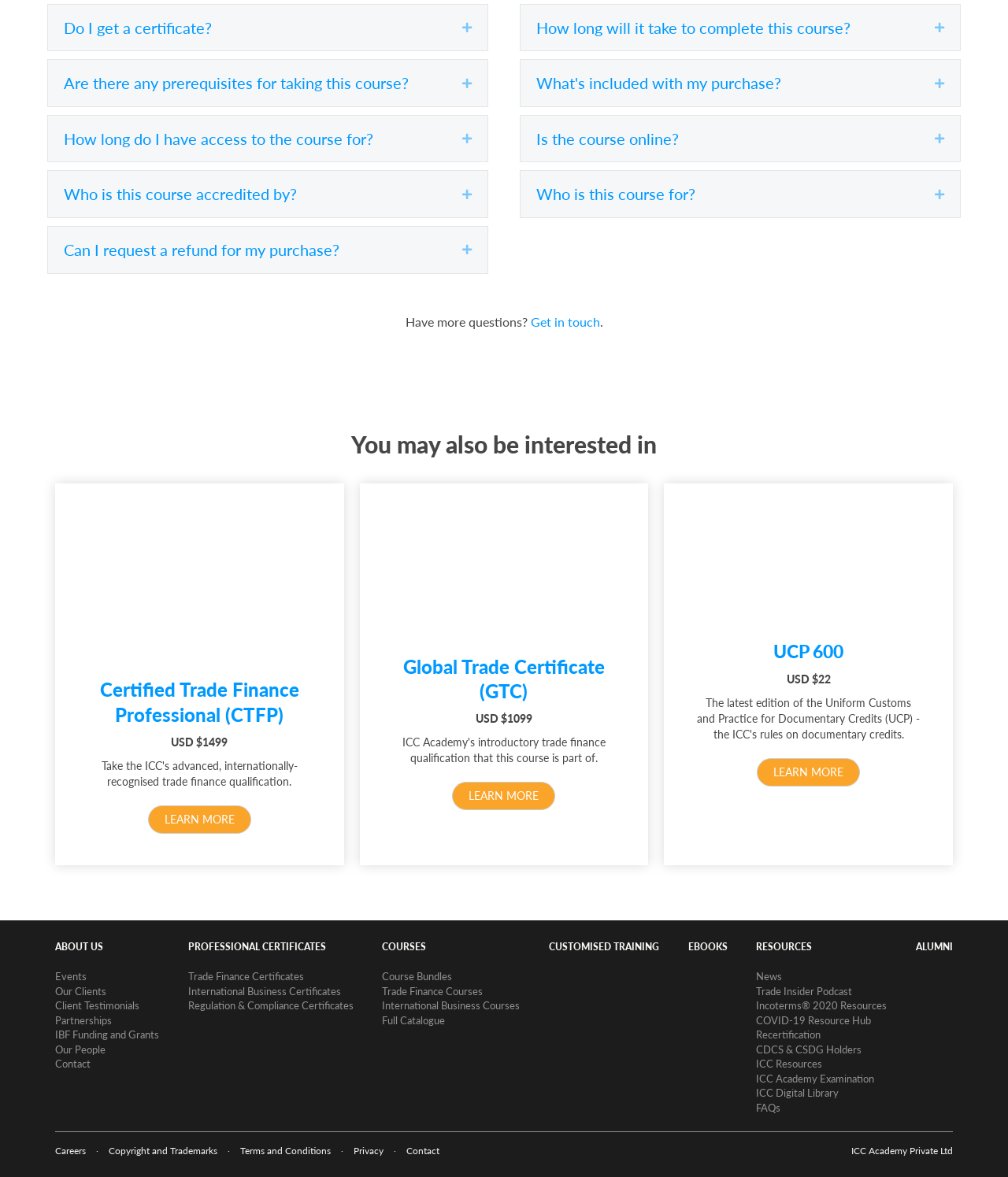Give a one-word or phrase response to the following question: How many tabs are there in the first accordion?

5